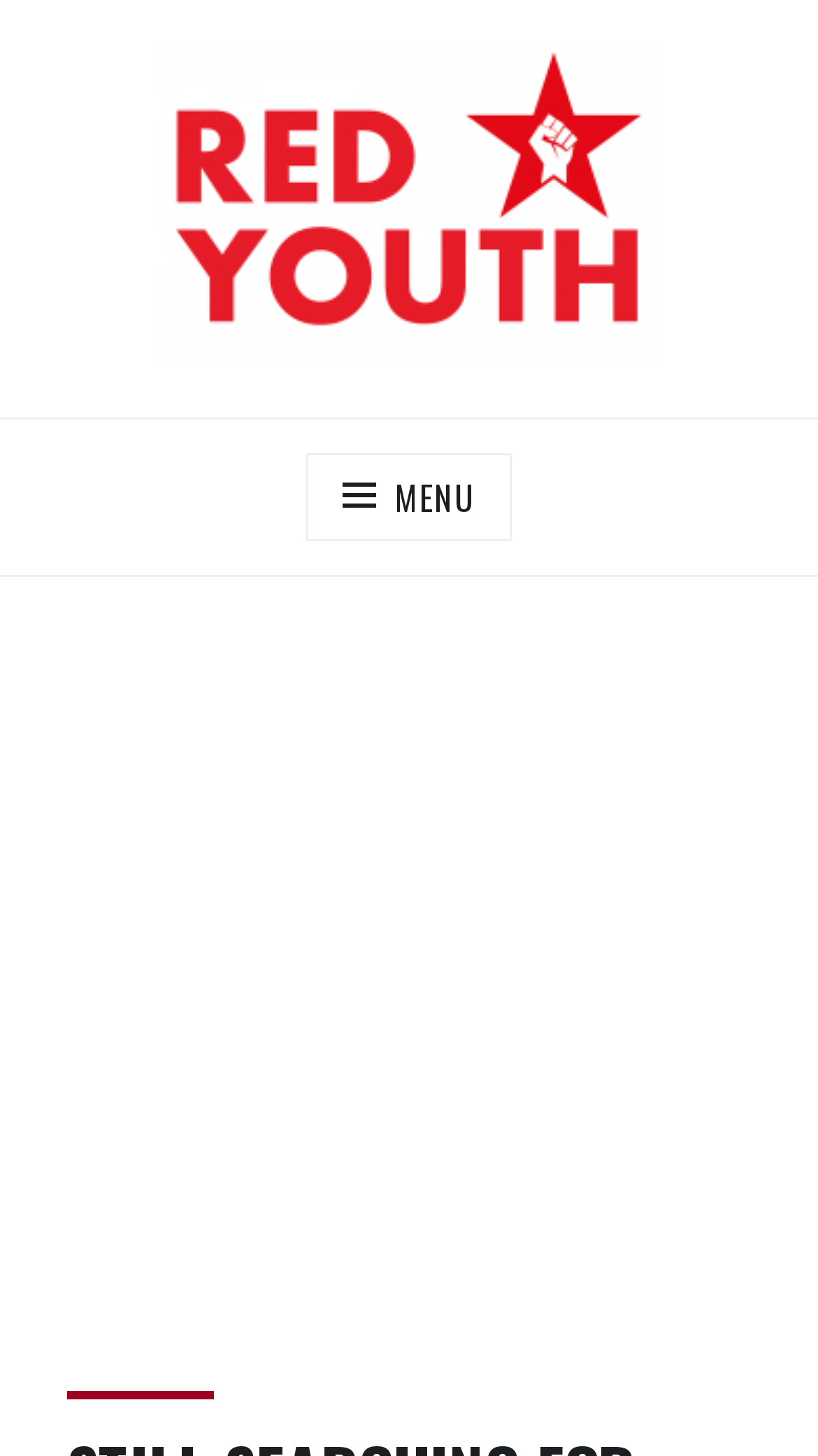Find the primary header on the webpage and provide its text.

STILL SEARCHING FOR THAT SOVIET ‘HOLOCAUST’